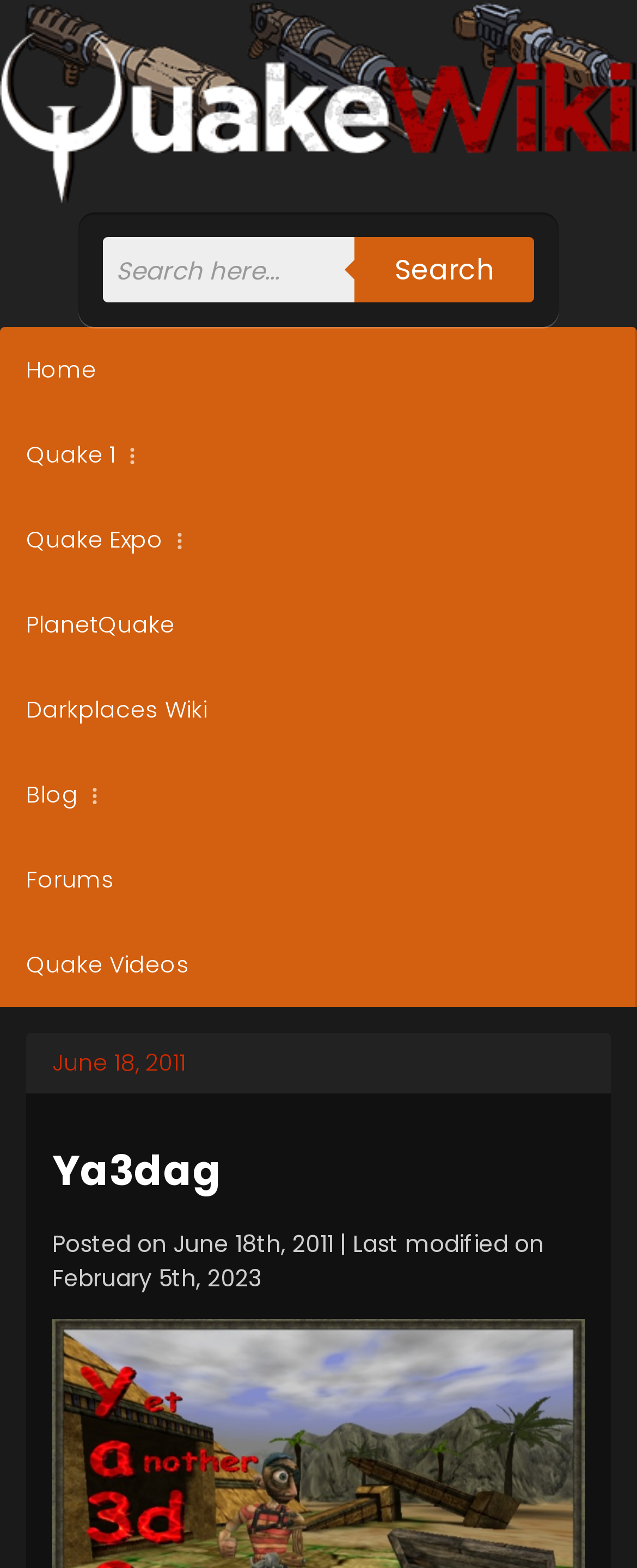How many images are there in the navigation menu?
Using the image, give a concise answer in the form of a single word or short phrase.

4